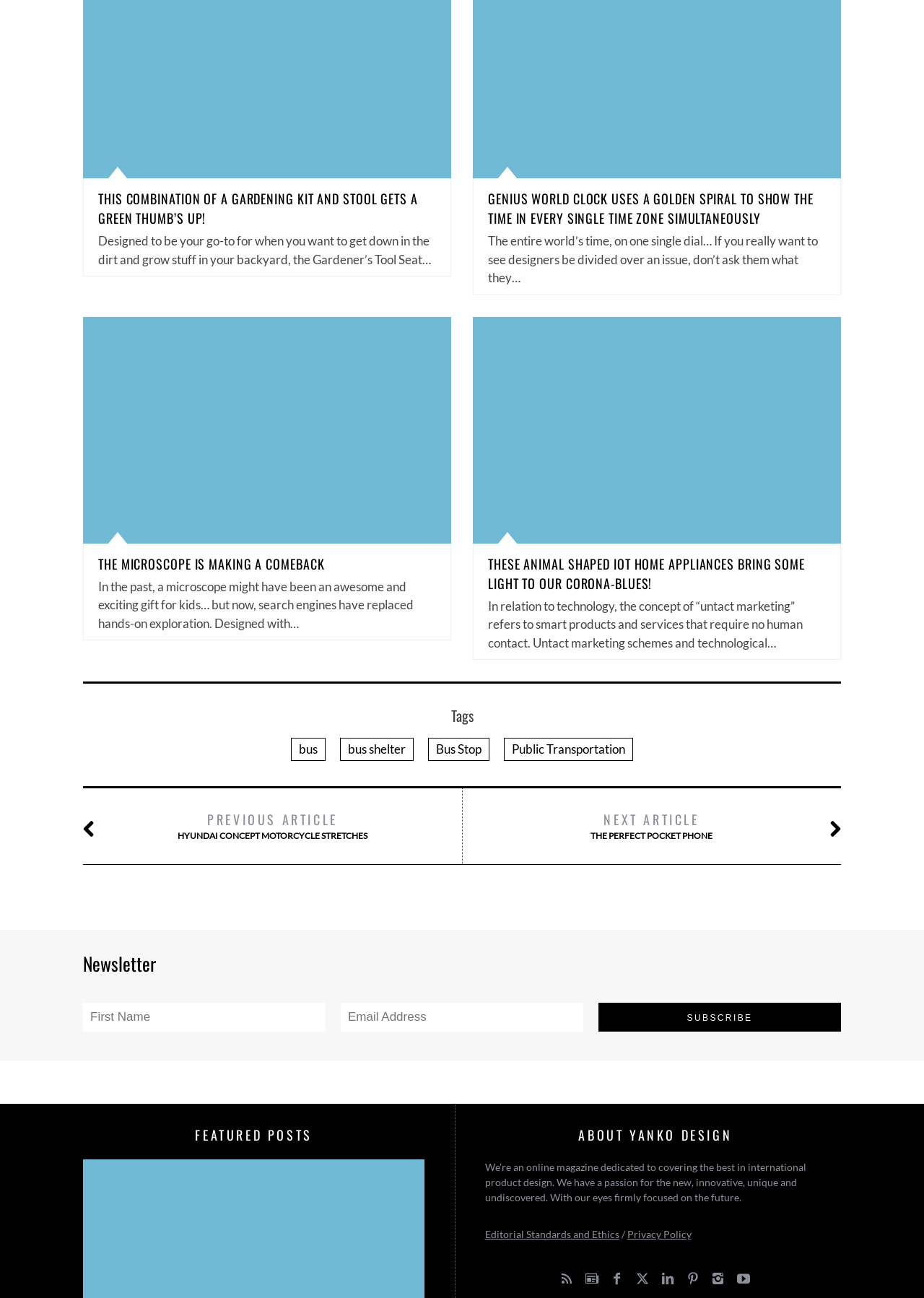Can you look at the image and give a comprehensive answer to the question:
What is the function of the 'PREVIOUS ARTICLE' and 'NEXT ARTICLE' links?

The 'PREVIOUS ARTICLE' and 'NEXT ARTICLE' links are located at the bottom of the webpage, and they appear to be navigation links that allow users to navigate between different articles on the website.